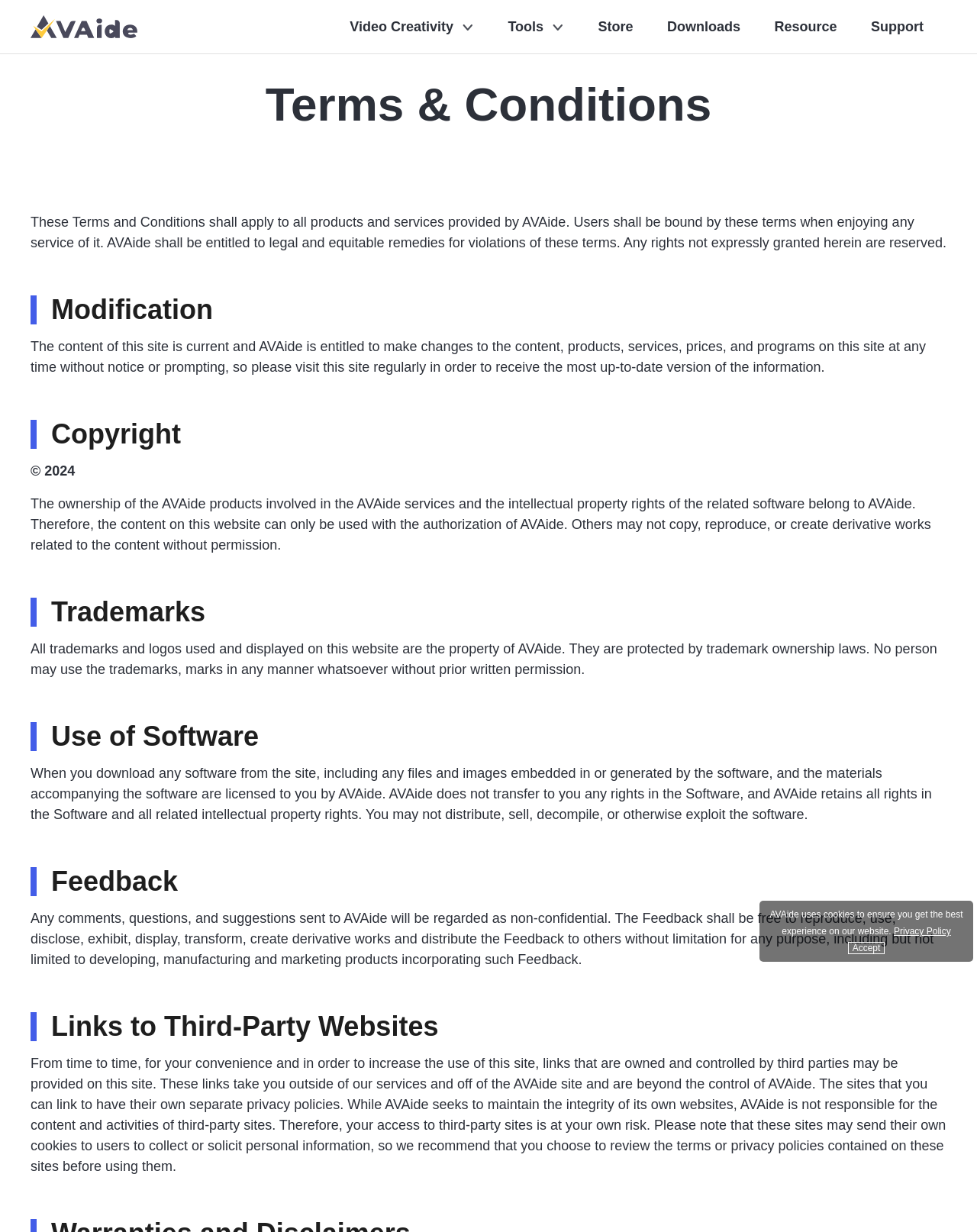What is the purpose of the webpage?
Please provide a single word or phrase as the answer based on the screenshot.

Terms and Conditions